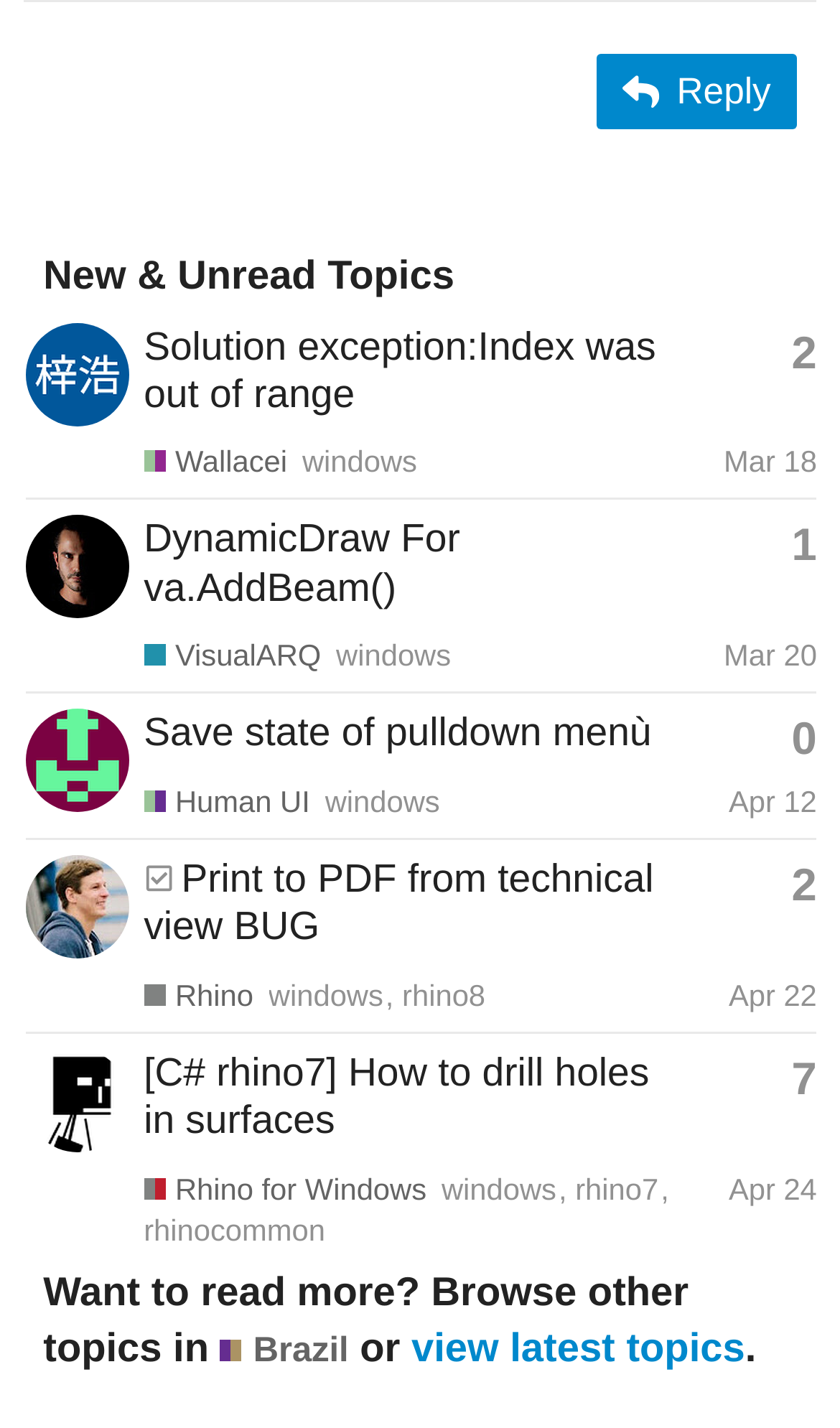Who is the latest poster of the third topic?
Please provide a comprehensive answer based on the contents of the image.

I examined the third row in the table and found the latest poster's profile link labeled as 'fn_a'.